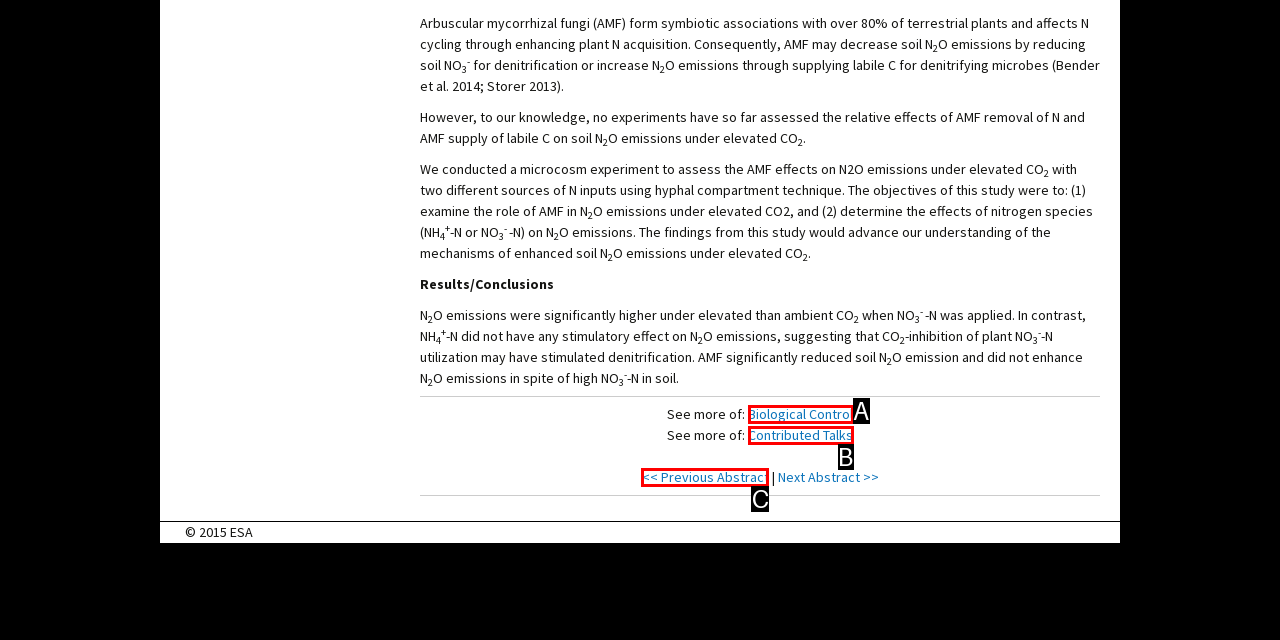Based on the description: Қаз, select the HTML element that fits best. Provide the letter of the matching option.

None